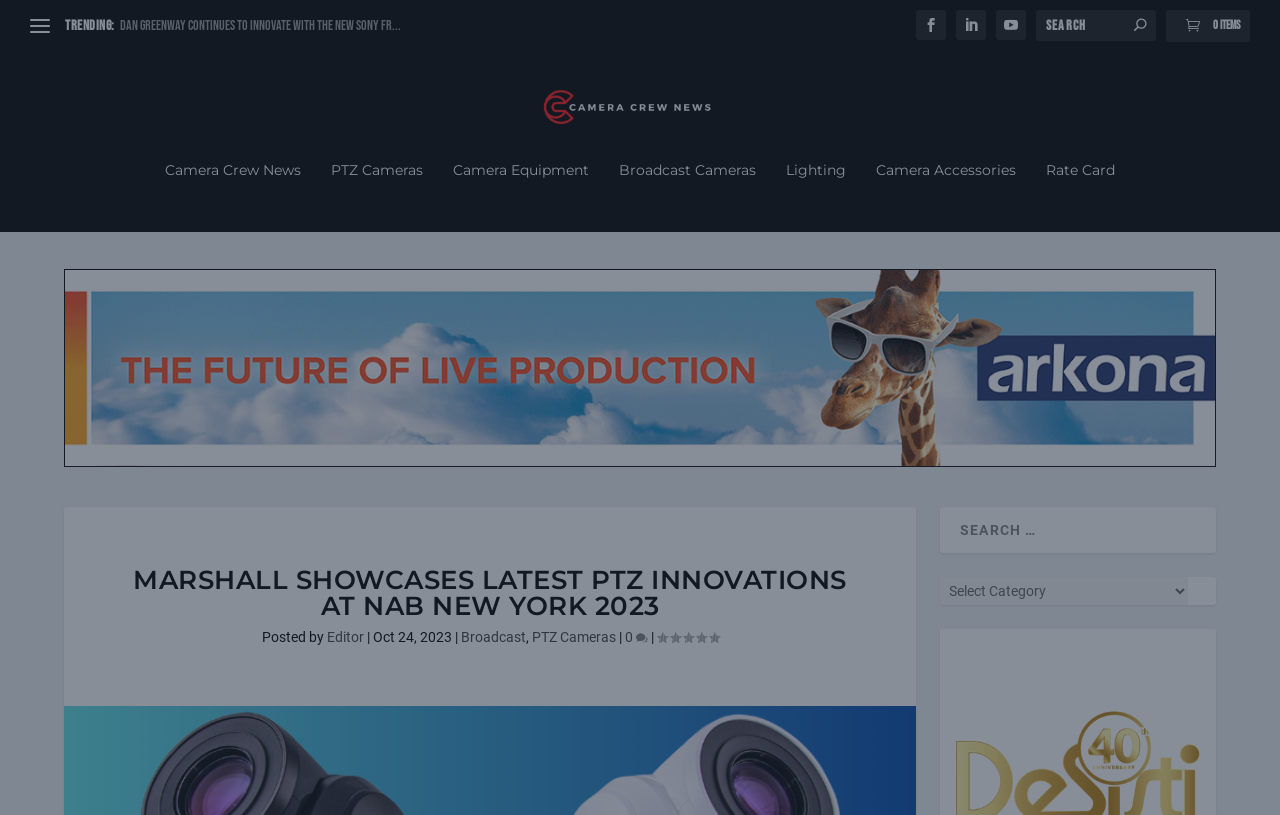Refer to the image and answer the question with as much detail as possible: What is the name of the news website?

The name of the news website can be determined by looking at the top-left corner of the webpage, where the logo and text 'Camera Crew News' are displayed.